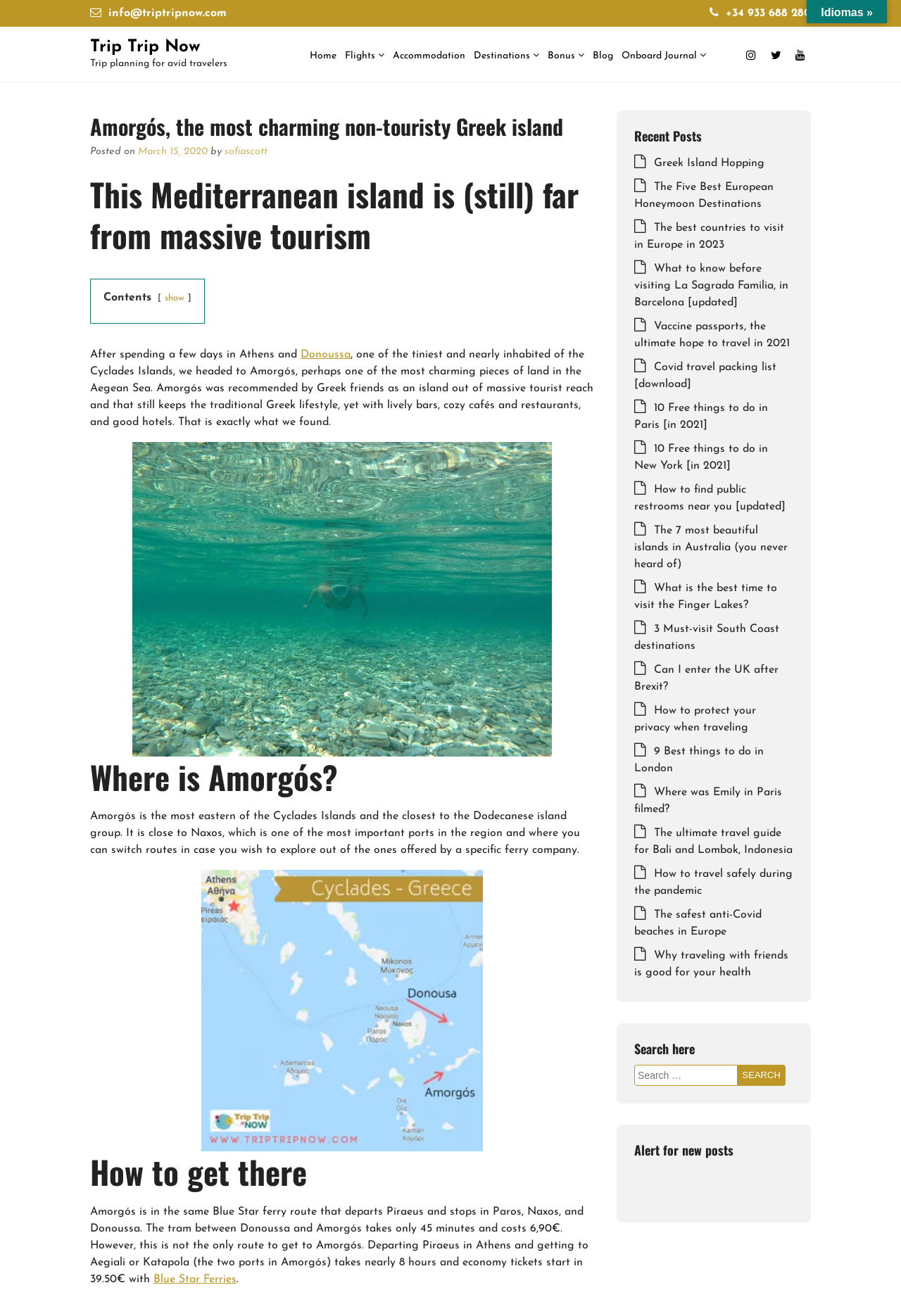Give a succinct answer to this question in a single word or phrase: 
What is the name of the author of the article?

sofiascott